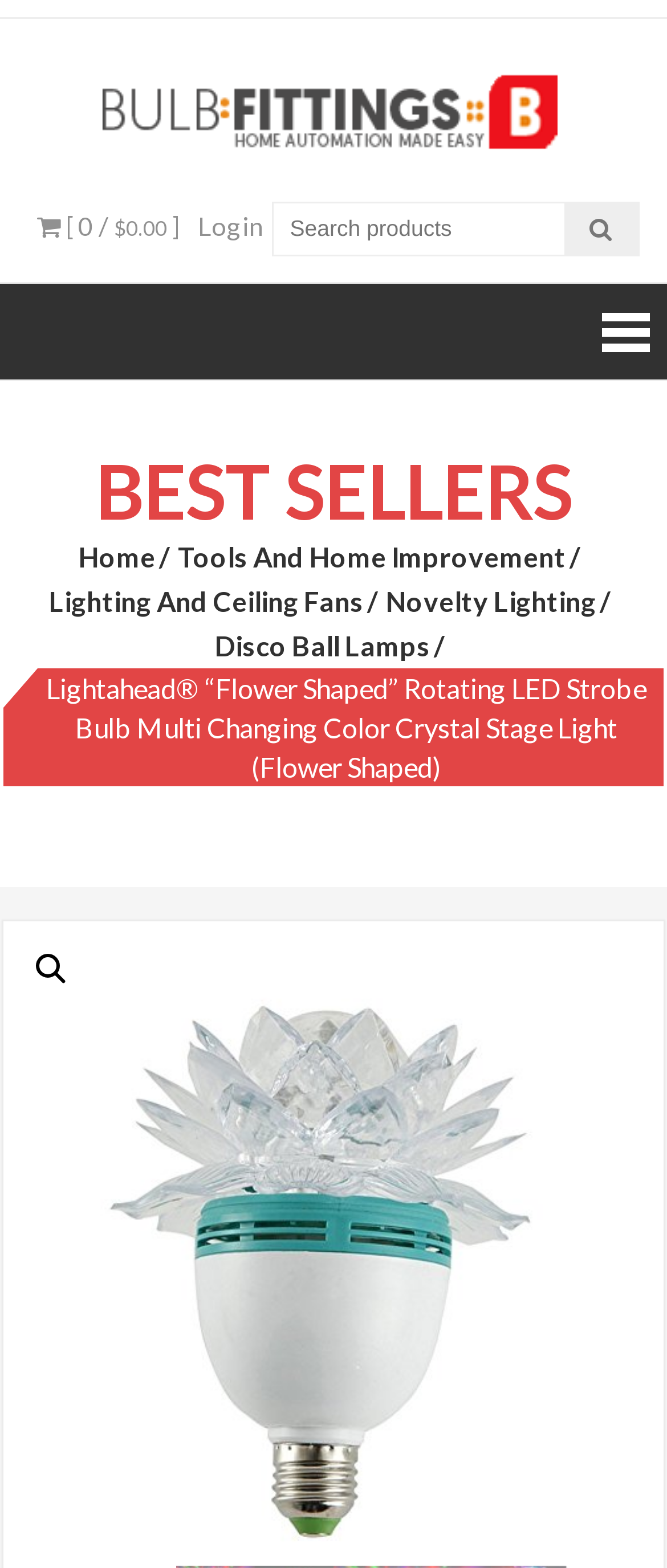Predict the bounding box coordinates of the area that should be clicked to accomplish the following instruction: "Learn about Safeguarding". The bounding box coordinates should consist of four float numbers between 0 and 1, i.e., [left, top, right, bottom].

None